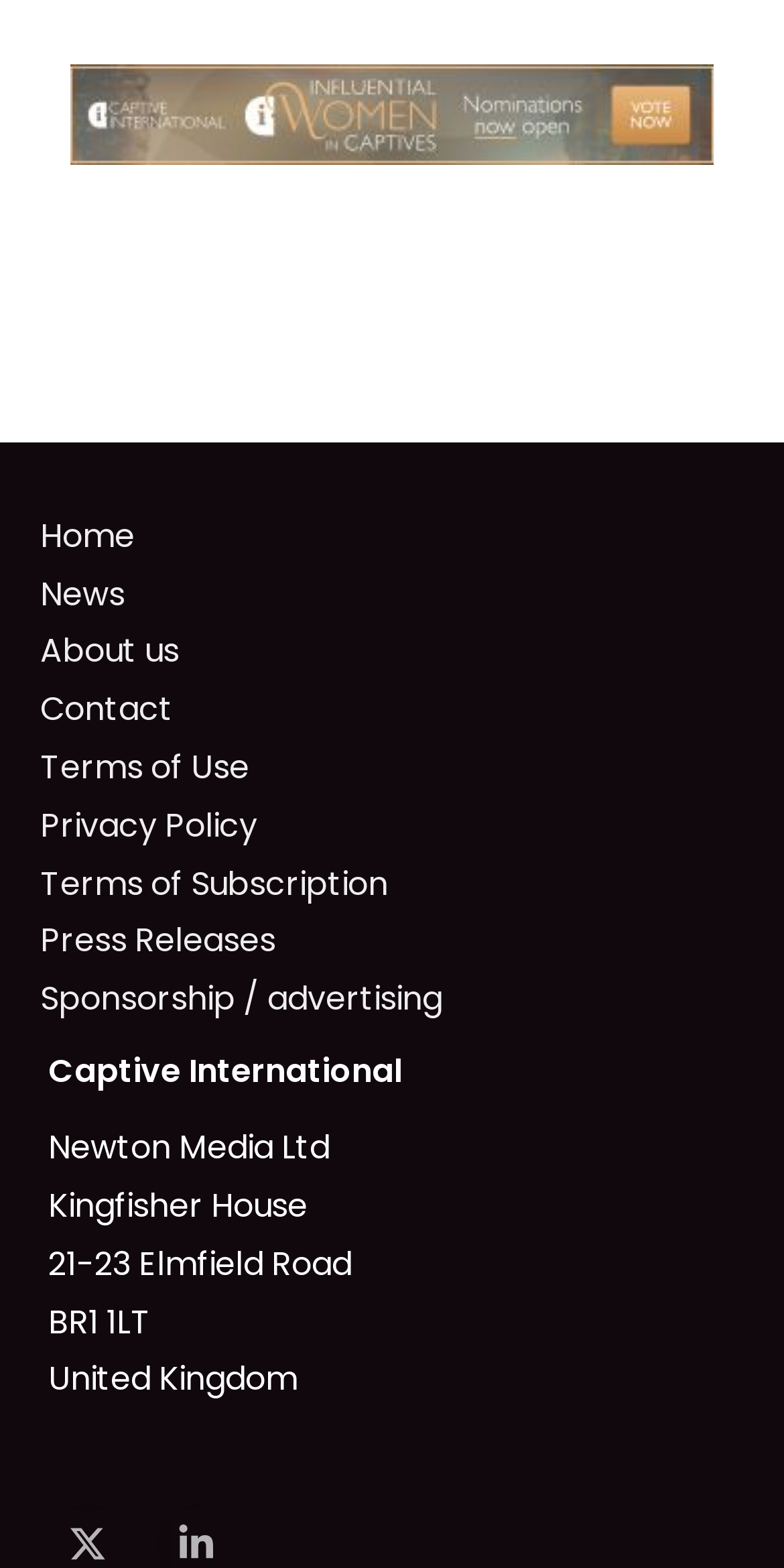What is the address mentioned in the footer?
Answer the question with a detailed explanation, including all necessary information.

I examined the static text elements in the footer section and found the address '21-23 Elmfield Road' mentioned.